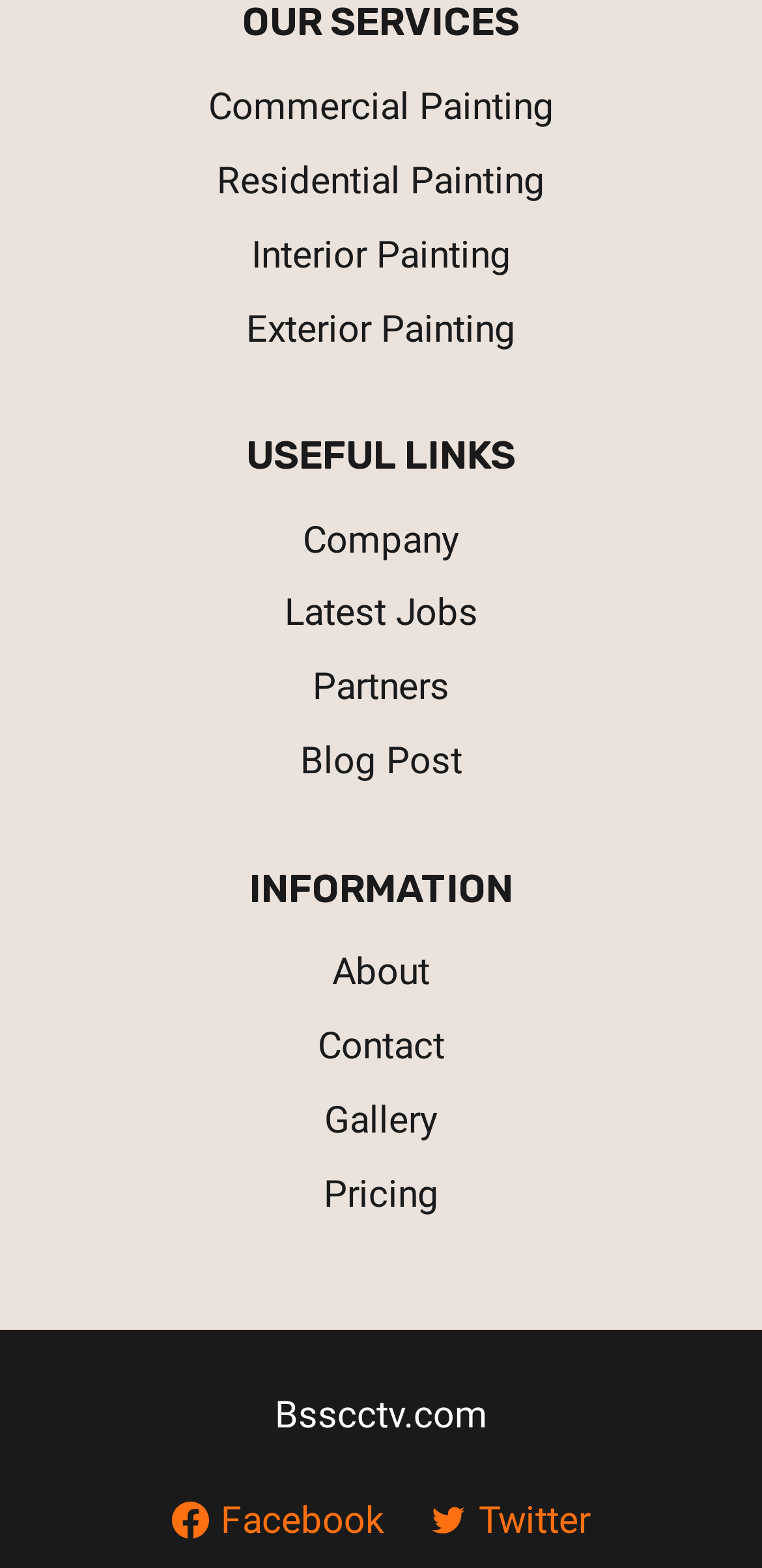Please look at the image and answer the question with a detailed explanation: What social media platforms does this company have a presence on?

The presence of Facebook and Twitter icons with corresponding links at the bottom of the webpage indicates that this company has a presence on these social media platforms.